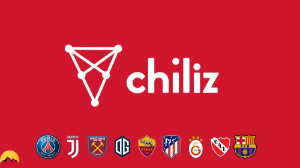Answer with a single word or phrase: 
What technology does Chiliz focus on?

Blockchain